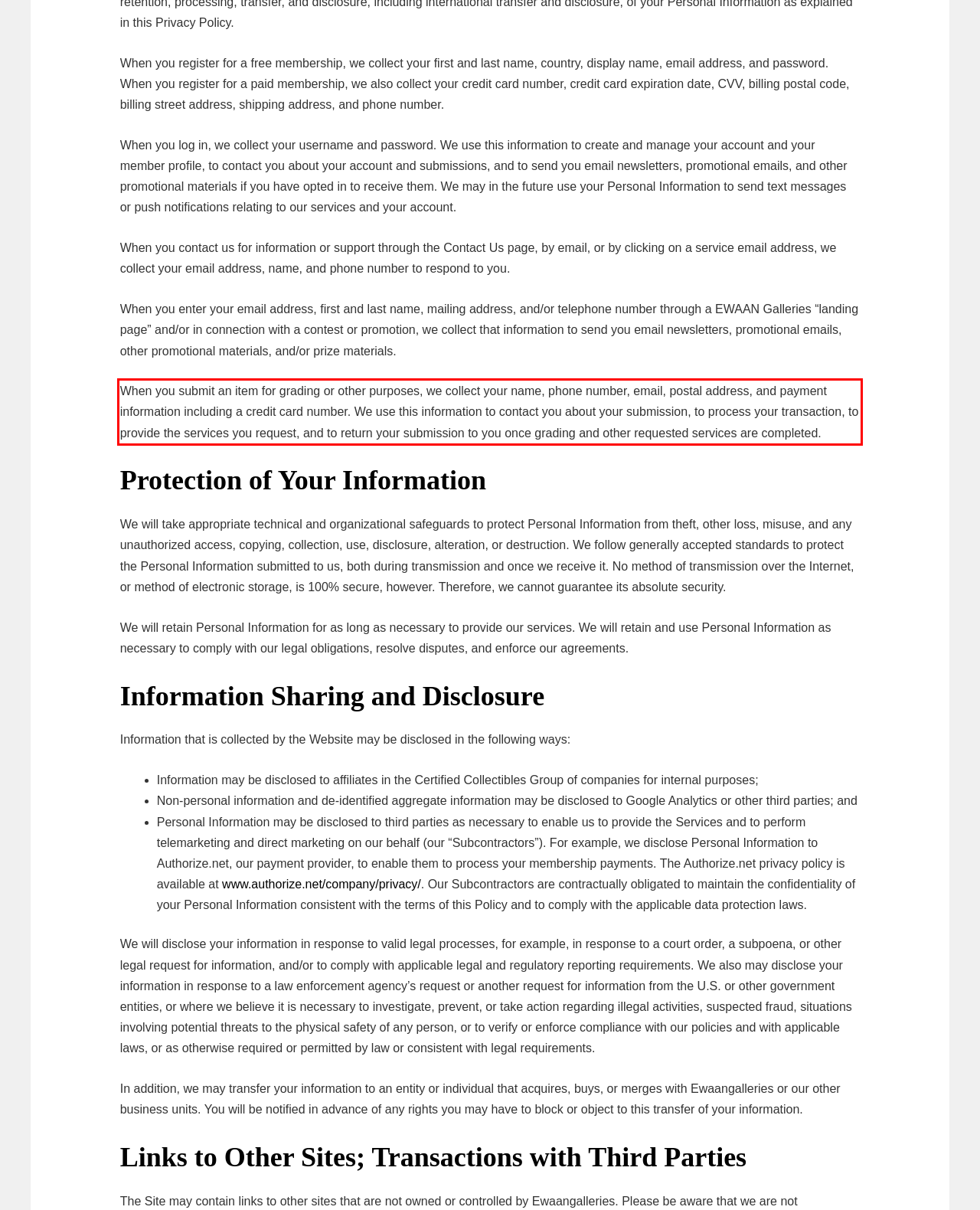Using the provided screenshot, read and generate the text content within the red-bordered area.

When you submit an item for grading or other purposes, we collect your name, phone number, email, postal address, and payment information including a credit card number. We use this information to contact you about your submission, to process your transaction, to provide the services you request, and to return your submission to you once grading and other requested services are completed.